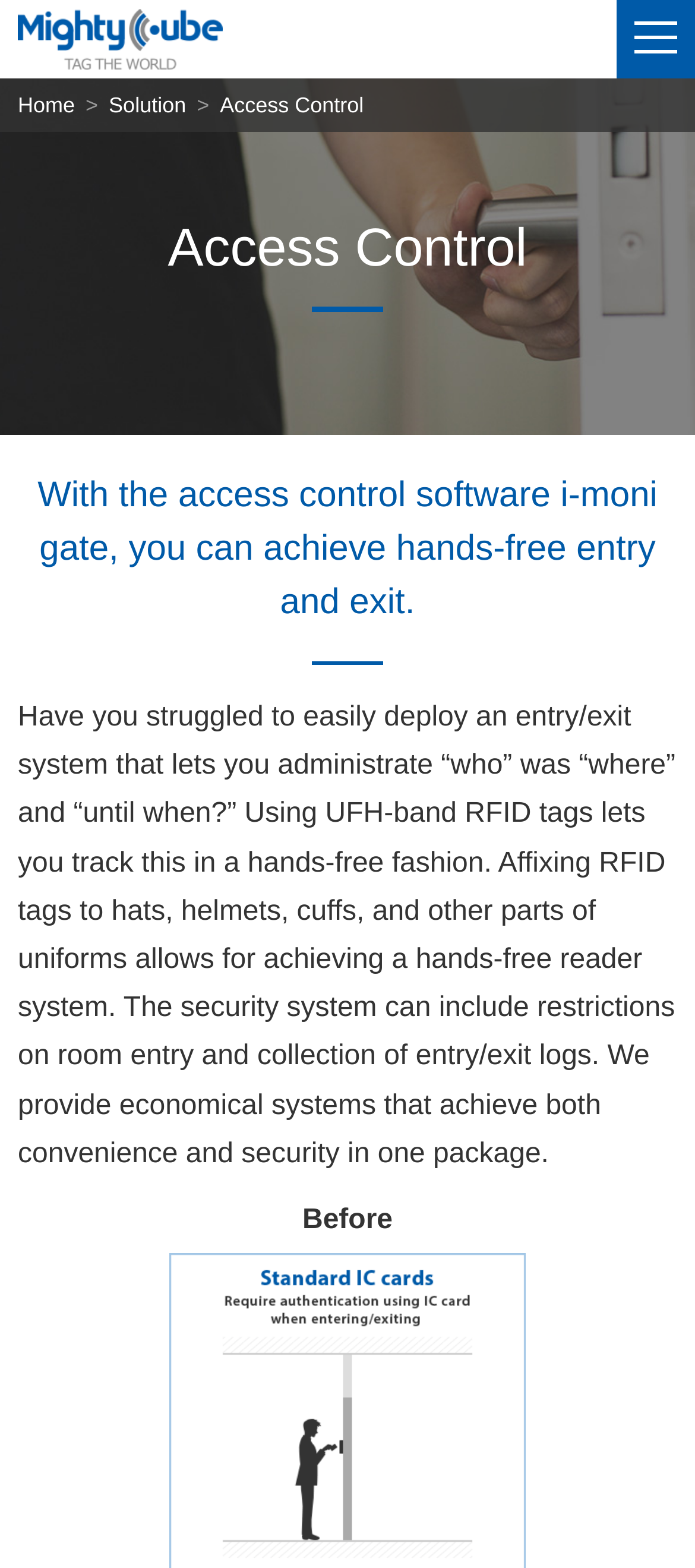Describe in detail what you see on the webpage.

The webpage is about Mighty Cube's access control solution, specifically highlighting its use in offices and factories. At the top left of the page, there is a logo of Mighty Cube, accompanied by a link to the company's homepage. Next to the logo, there is a button to toggle navigation.

Below the logo, there is a table layout with a heading that reads "Access Control". This section takes up most of the top half of the page. 

On the top right, there is a navigation menu with links to "Home" and "Solution", separated by a ">" symbol. 

Further down, there is a prominent heading that introduces the access control software, i-moni gate, which enables hands-free entry and exit. Below this heading, there is a paragraph of text that explains the benefits of using UFH-band RFID tags to track entry and exit, including the ability to restrict room entry and collect logs. This text takes up most of the bottom half of the page.

Finally, at the bottom of the page, there is a section with a heading "Before", although the content of this section is not clear.